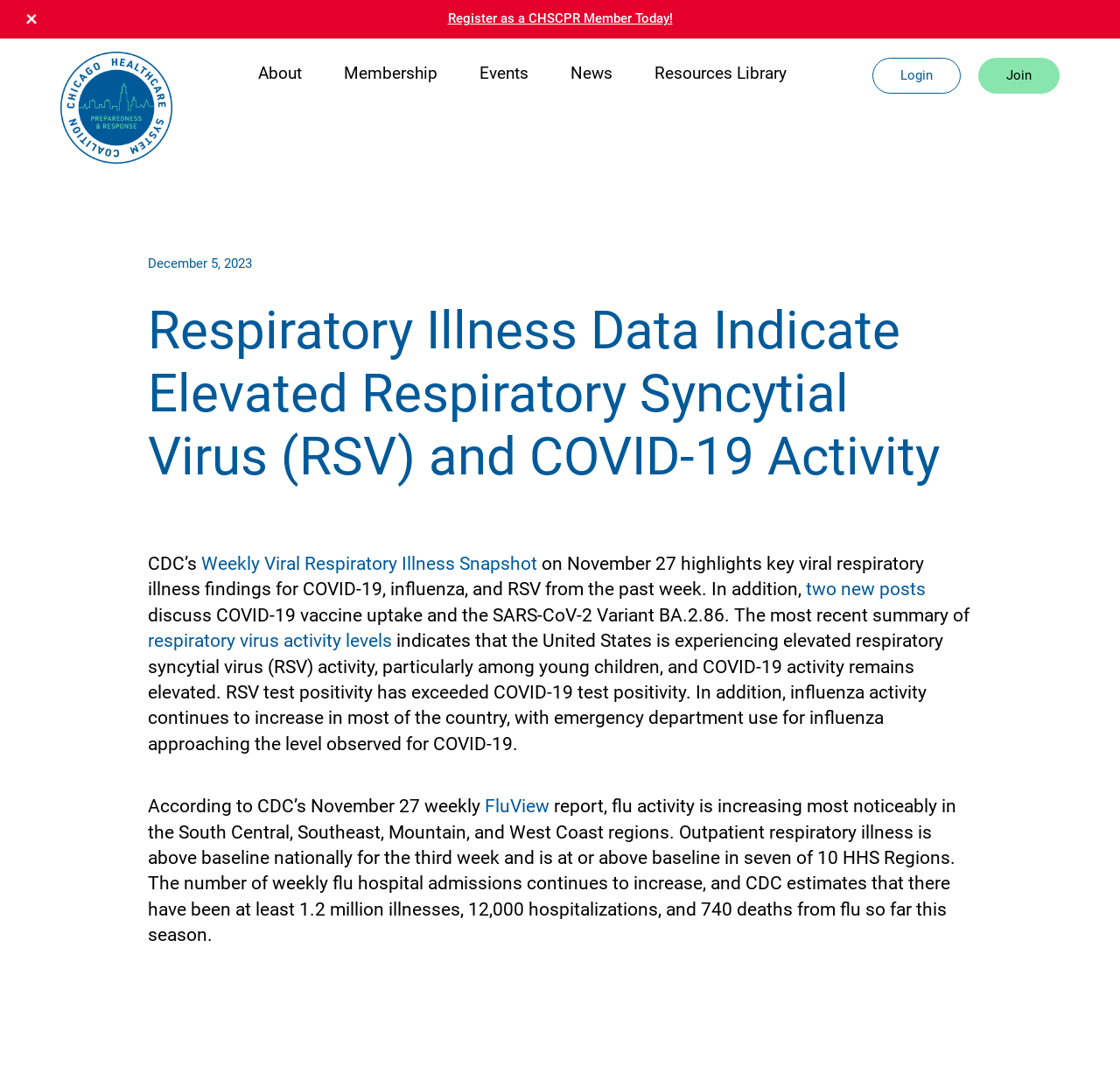Provide the bounding box coordinates of the HTML element this sentence describes: "parent_node: About". The bounding box coordinates consist of four float numbers between 0 and 1, i.e., [left, top, right, bottom].

[0.054, 0.048, 0.154, 0.151]